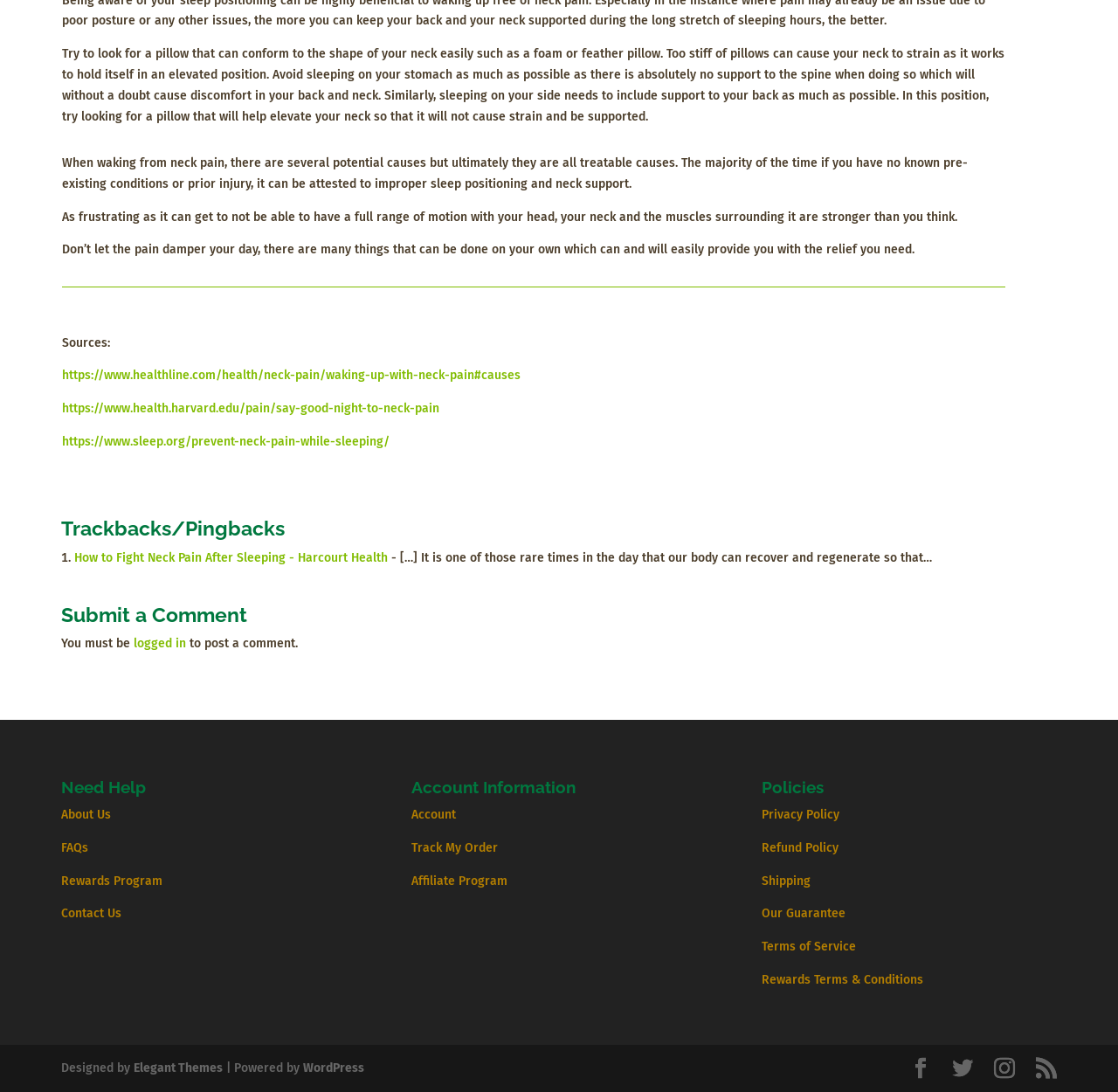Find the bounding box coordinates of the element's region that should be clicked in order to follow the given instruction: "Read press releases". The coordinates should consist of four float numbers between 0 and 1, i.e., [left, top, right, bottom].

None